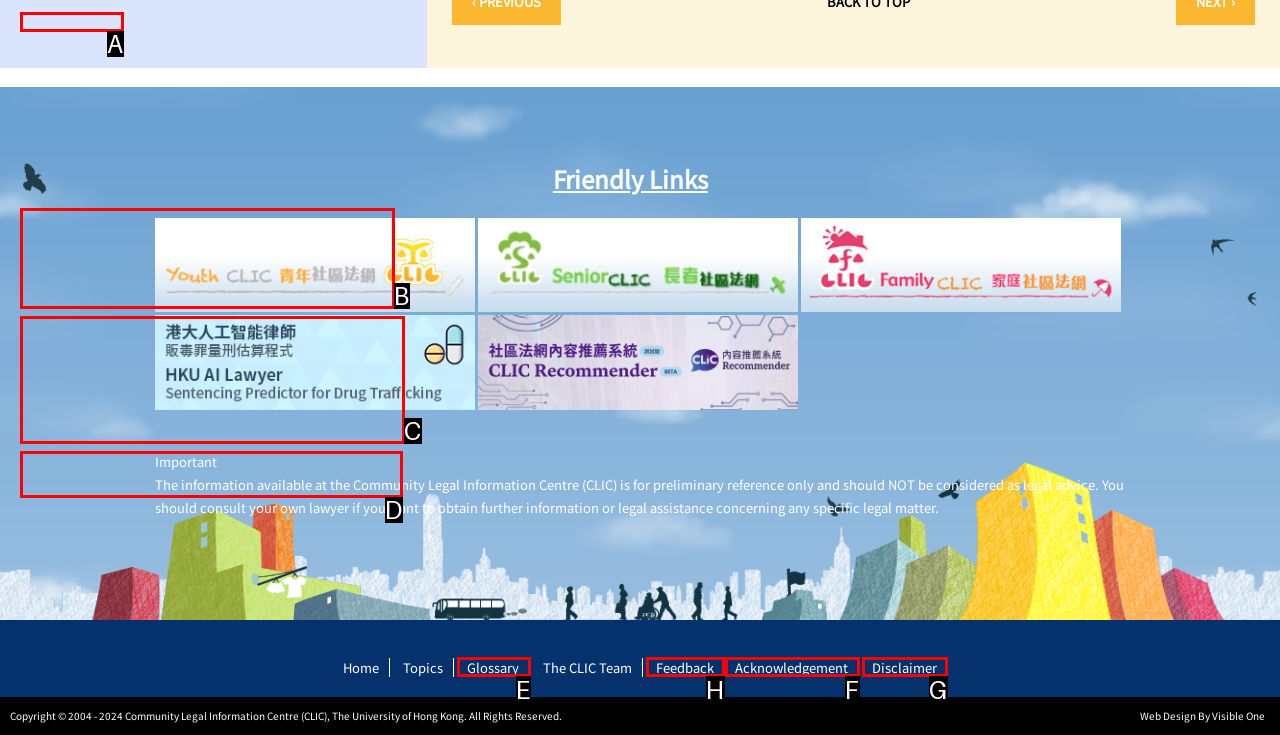Identify the HTML element to click to fulfill this task: Click on 'Feedback'
Answer with the letter from the given choices.

H